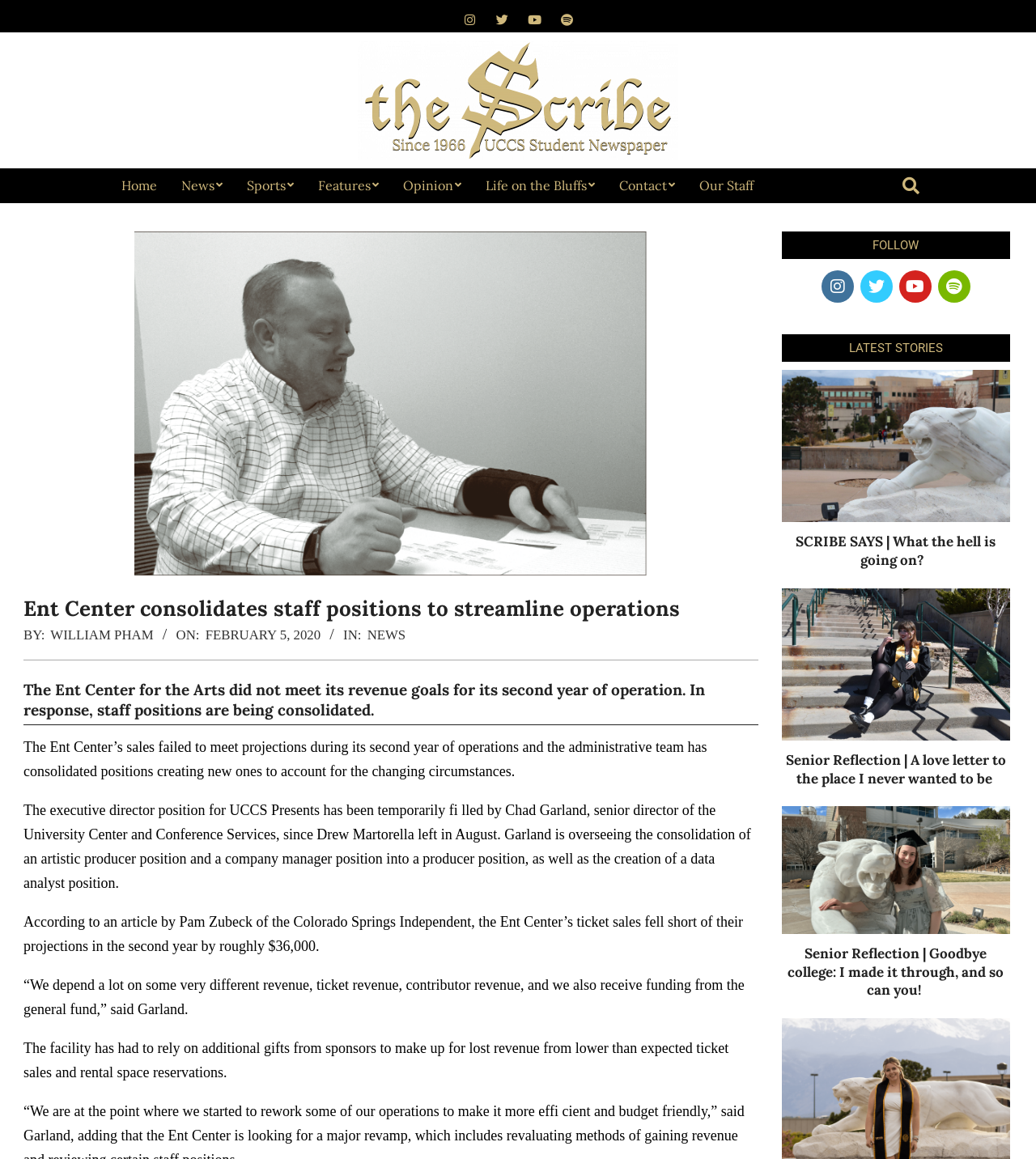Answer the question in one word or a short phrase:
What is the name of the publication?

The Scribe